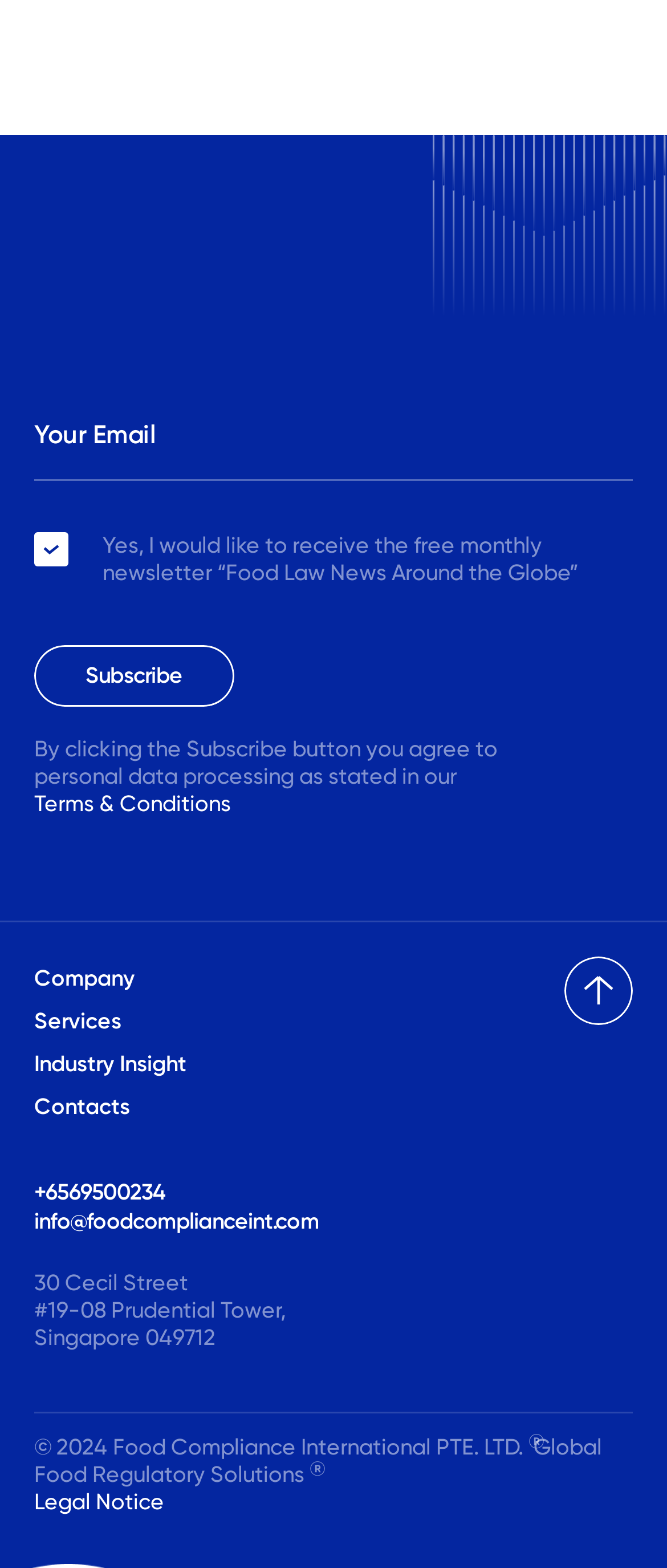Determine the bounding box coordinates of the section I need to click to execute the following instruction: "Enter email address". Provide the coordinates as four float numbers between 0 and 1, i.e., [left, top, right, bottom].

[0.051, 0.263, 0.949, 0.306]